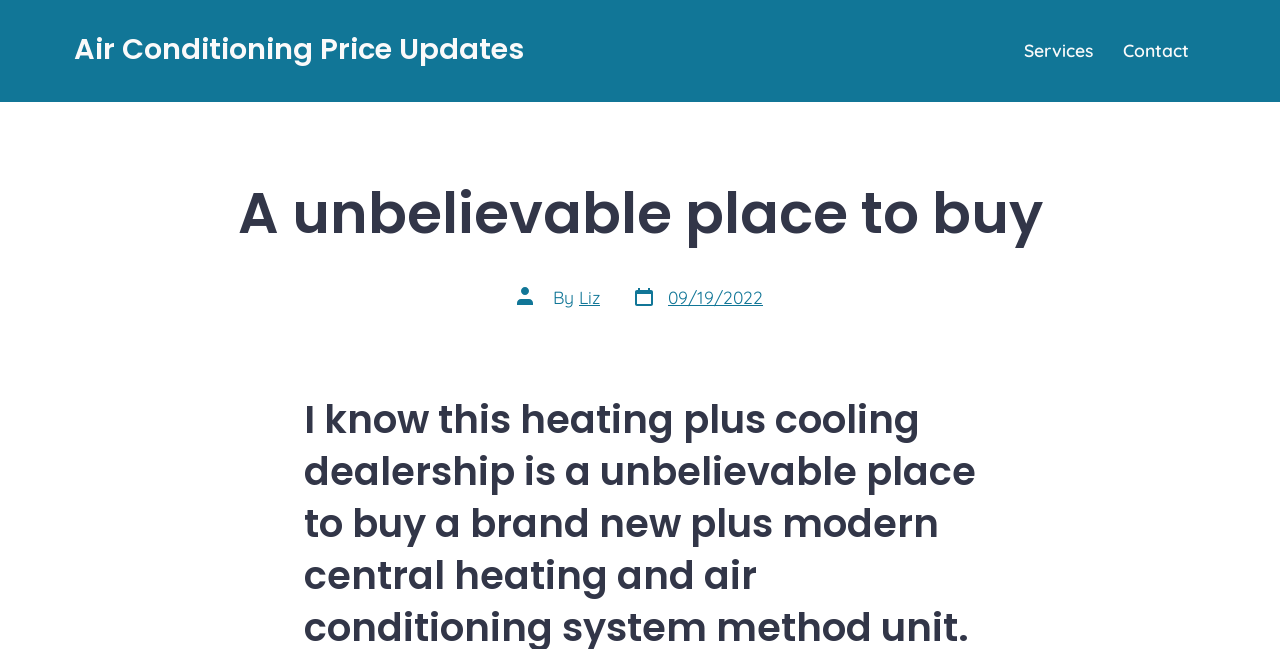Please predict the bounding box coordinates (top-left x, top-left y, bottom-right x, bottom-right y) for the UI element in the screenshot that fits the description: Air Conditioning Price Updates

[0.058, 0.052, 0.409, 0.105]